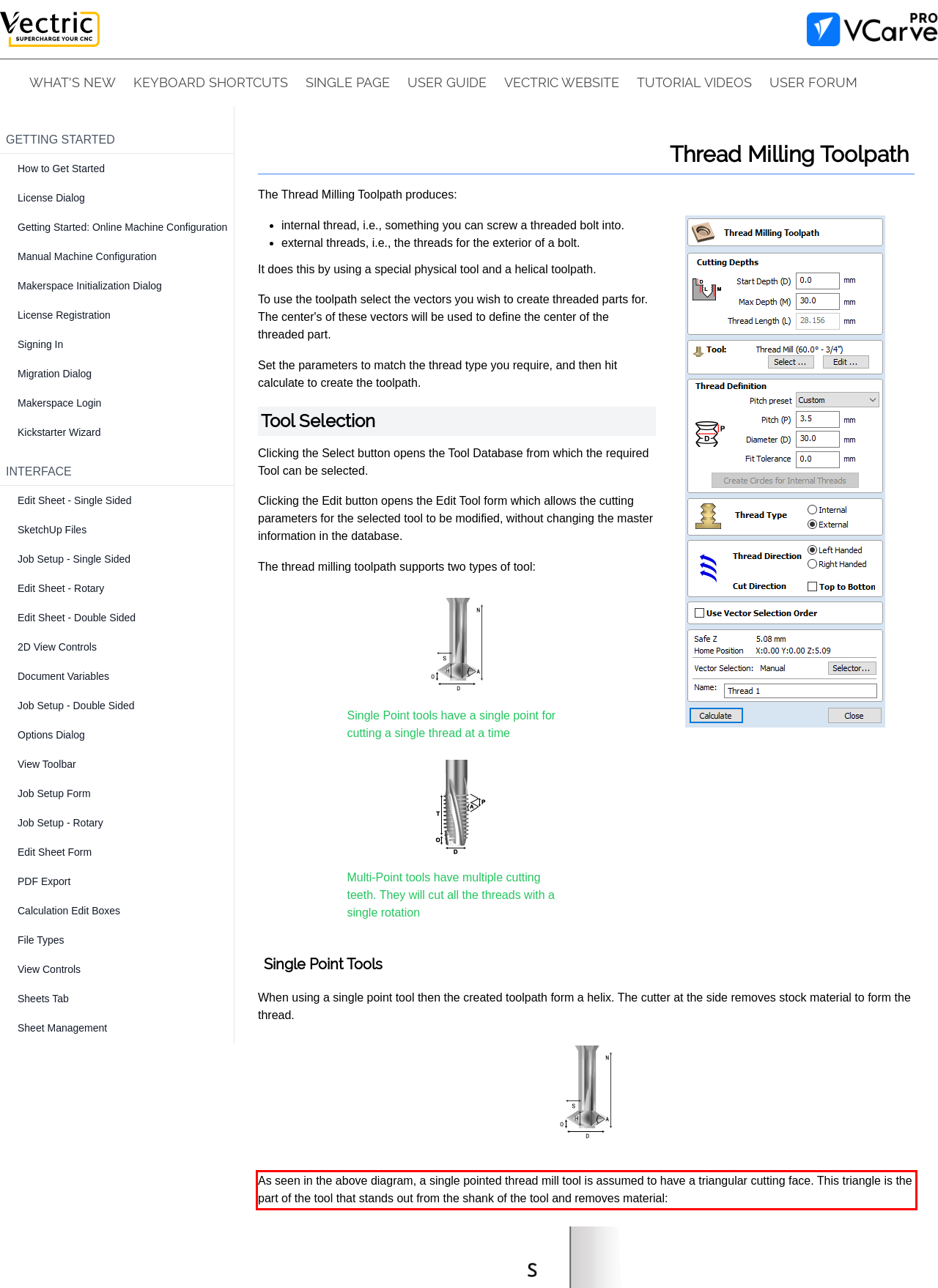Review the screenshot of the webpage and recognize the text inside the red rectangle bounding box. Provide the extracted text content.

As seen in the above diagram, a single pointed thread mill tool is assumed to have a triangular cutting face. This triangle is the part of the tool that stands out from the shank of the tool and removes material: